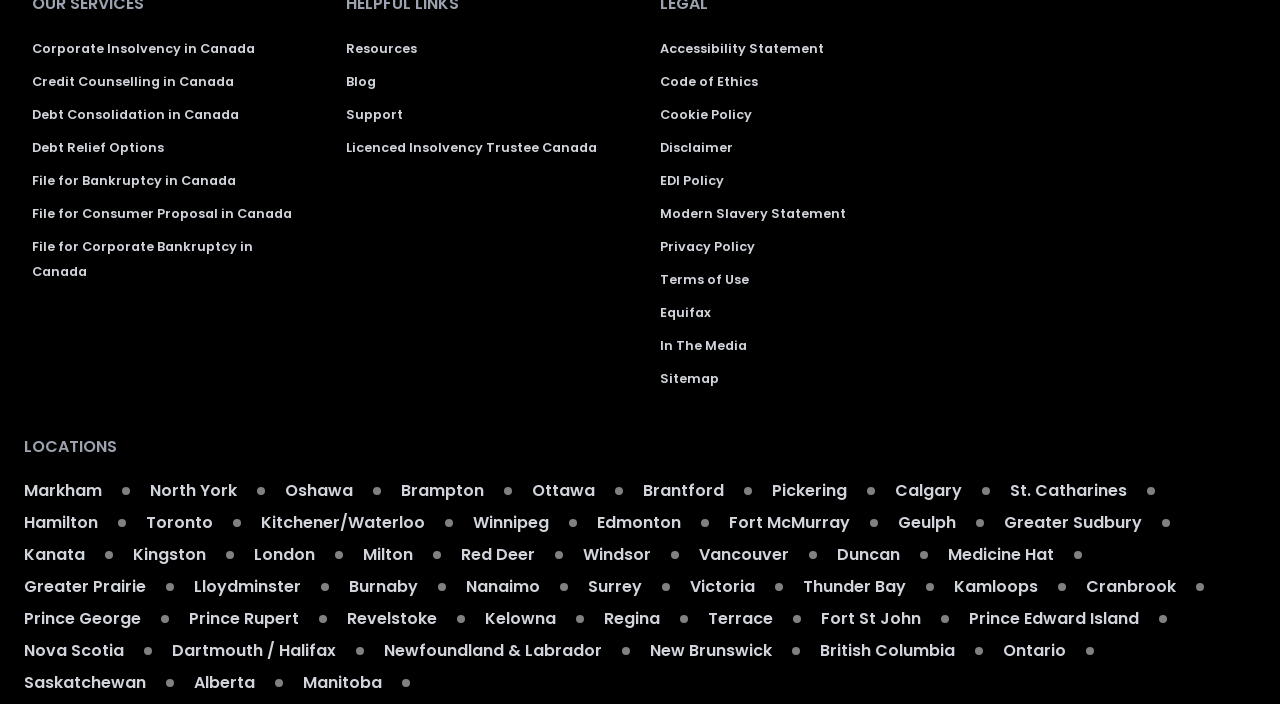Given the webpage screenshot, identify the bounding box of the UI element that matches this description: "value="Join the Others!"".

None